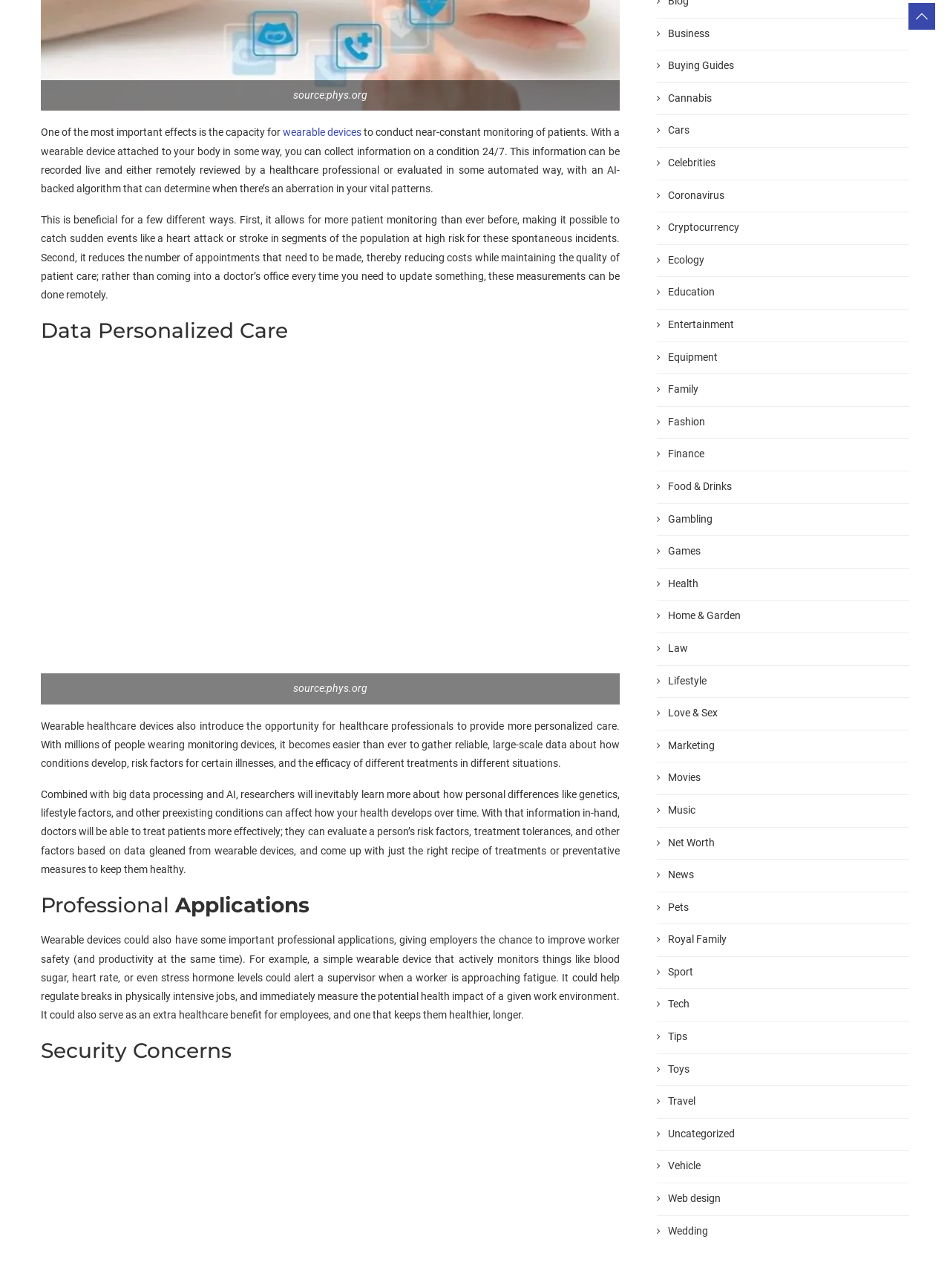Please identify the bounding box coordinates of the clickable region that I should interact with to perform the following instruction: "Click on 'wearable devices'". The coordinates should be expressed as four float numbers between 0 and 1, i.e., [left, top, right, bottom].

[0.298, 0.098, 0.38, 0.107]